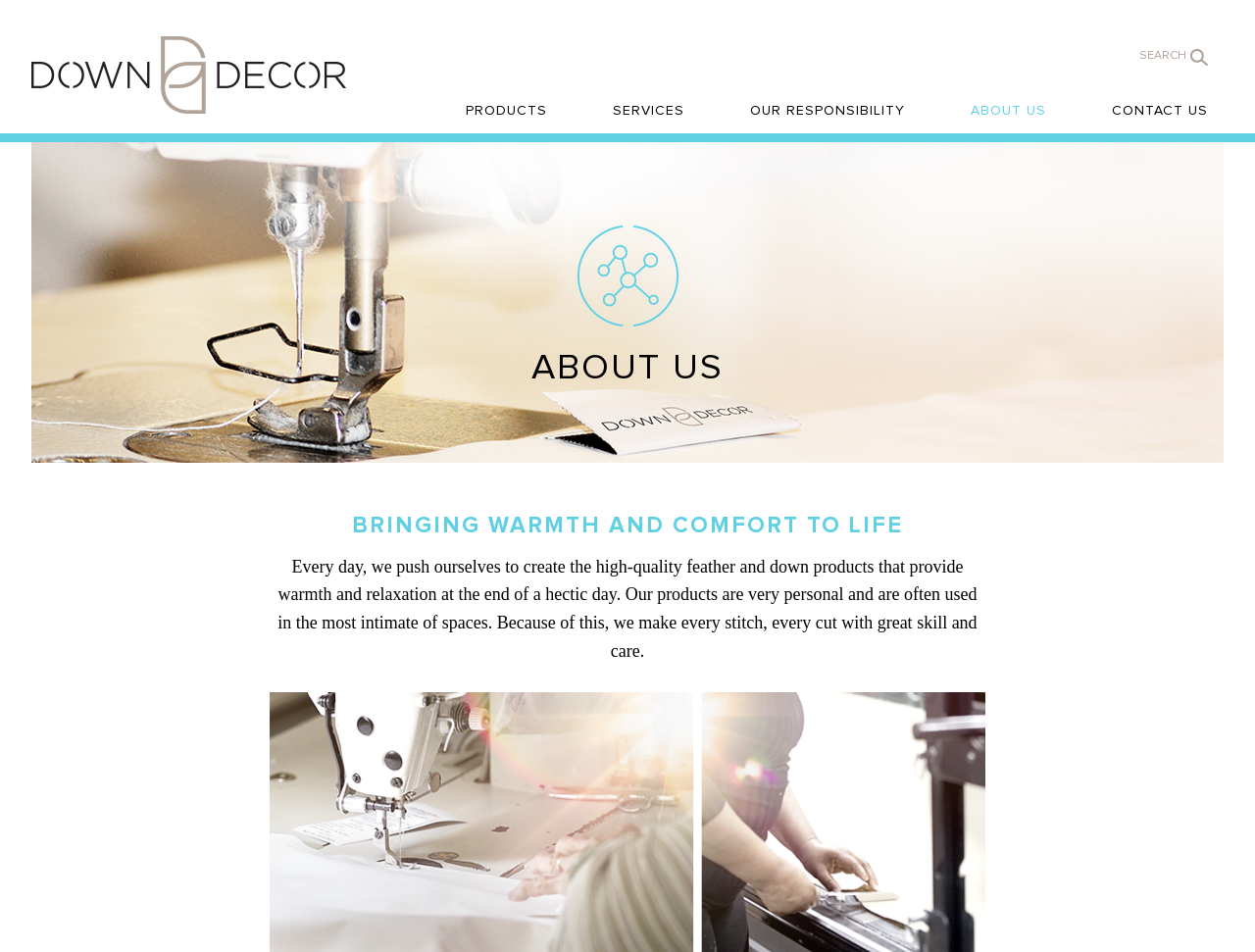How many main navigation links are there?
Please give a well-detailed answer to the question.

There are five main navigation links on the webpage, which are 'PRODUCTS', 'SERVICES', 'OUR RESPONSIBILITY', 'ABOUT US', and 'CONTACT US'. These links are located at the top of the webpage, and they are evenly spaced.